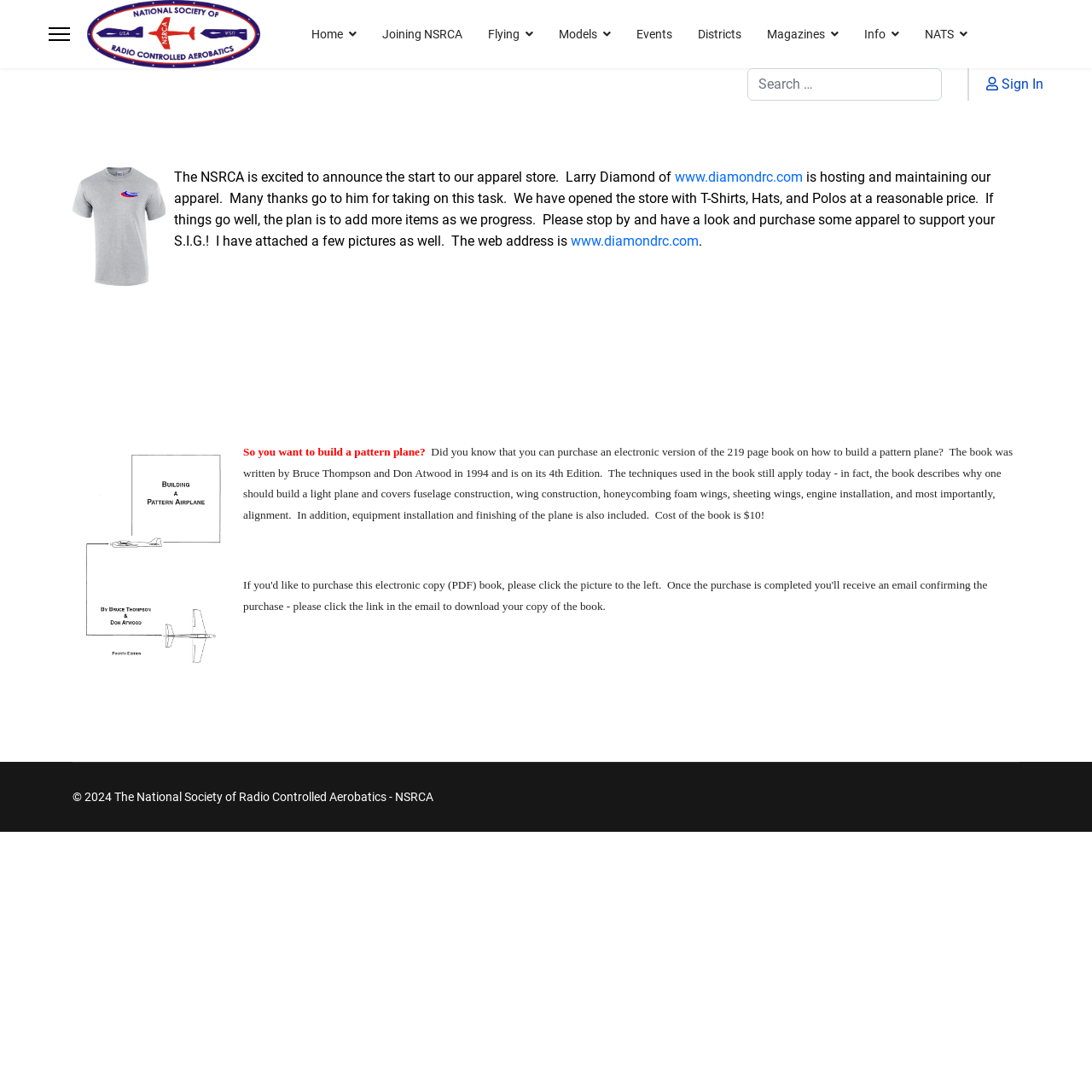Find and indicate the bounding box coordinates of the region you should select to follow the given instruction: "Explore the 'Joining NSRCA' page".

[0.338, 0.0, 0.435, 0.062]